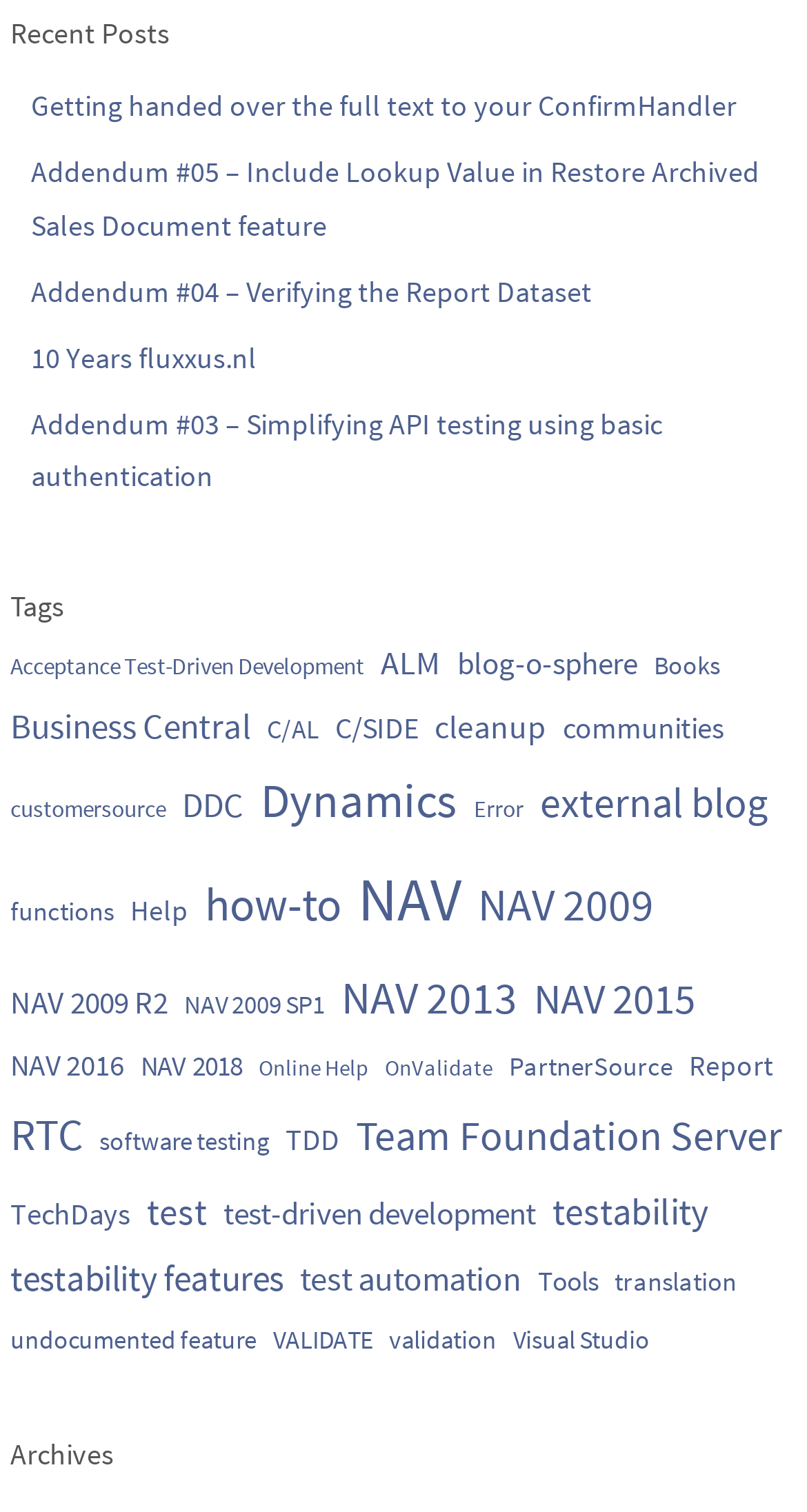Please provide a brief answer to the following inquiry using a single word or phrase:
What is the title of the latest post?

Getting handed over the full text to your ConfirmHandler